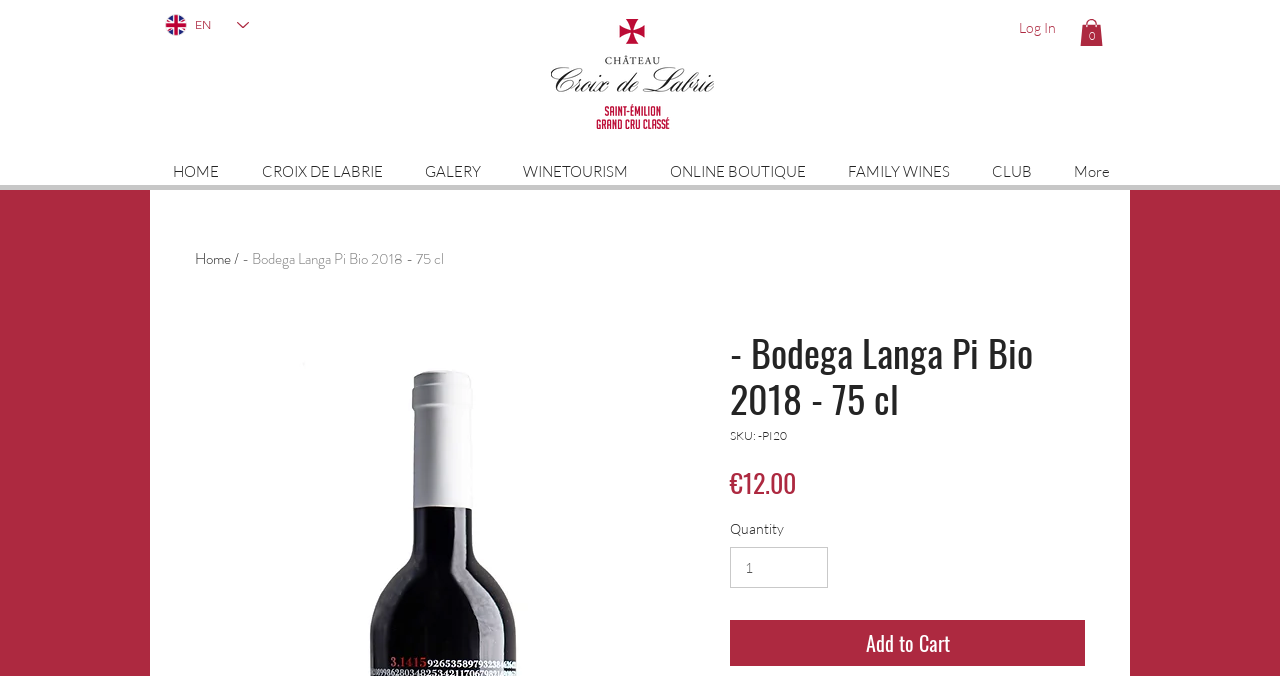Answer the question using only a single word or phrase: 
What is the minimum quantity that can be added to the cart?

1